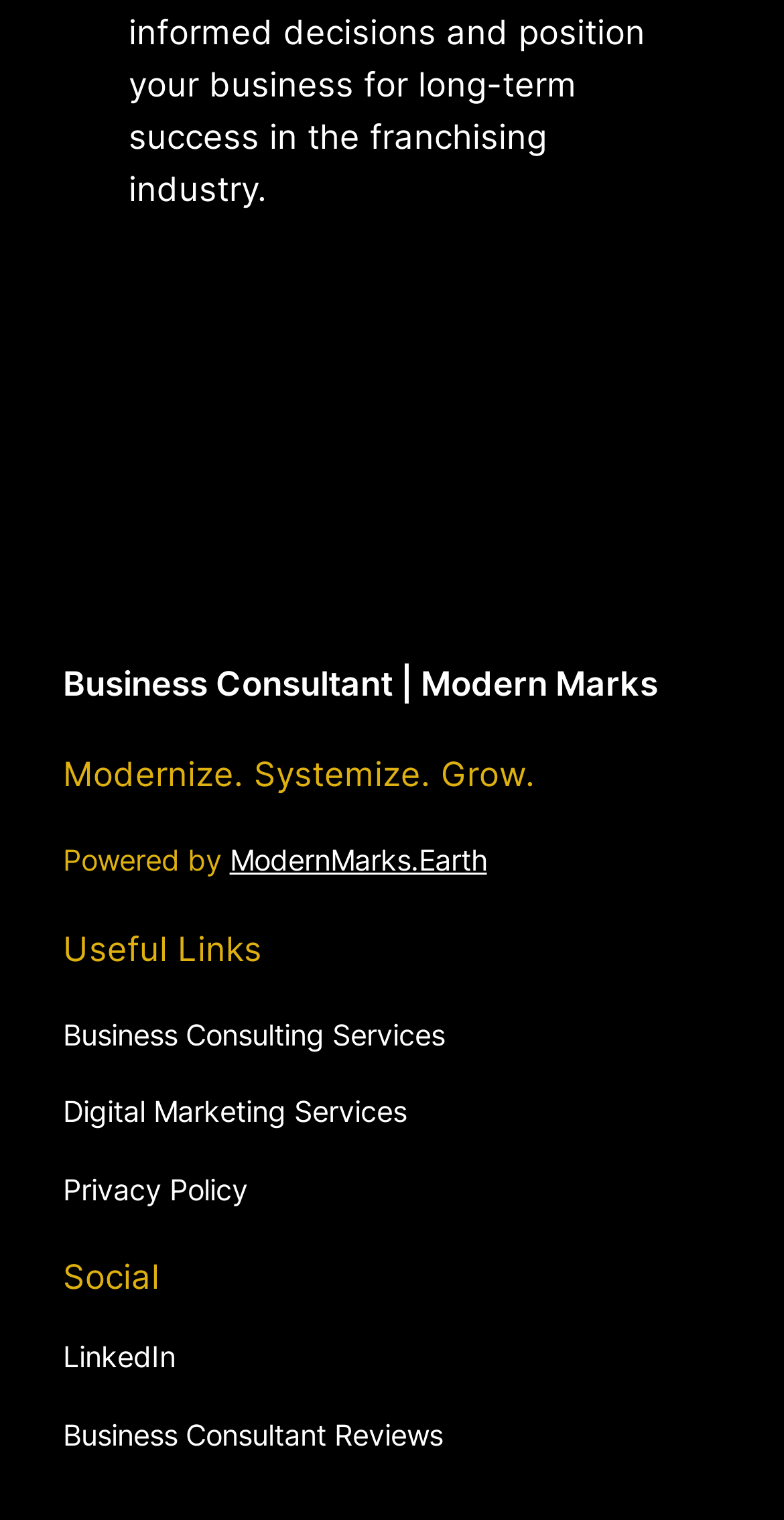Extract the bounding box coordinates of the UI element described by: "alt="Modern Marks Business Consultants"". The coordinates should include four float numbers ranging from 0 to 1, e.g., [left, top, right, bottom].

[0.08, 0.209, 0.465, 0.407]